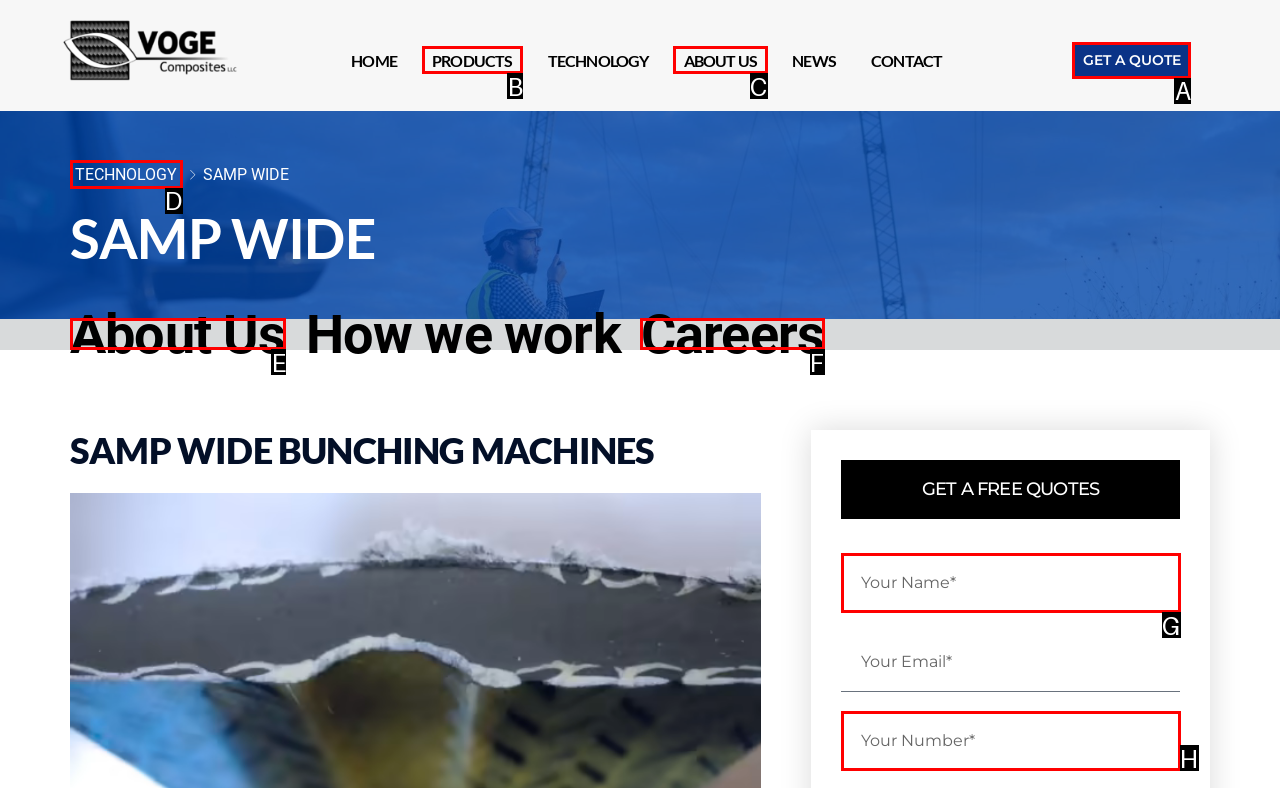Identify the letter corresponding to the UI element that matches this description: parent_node: Name name="form_fields[name]" placeholder="Your Name*"
Answer using only the letter from the provided options.

G